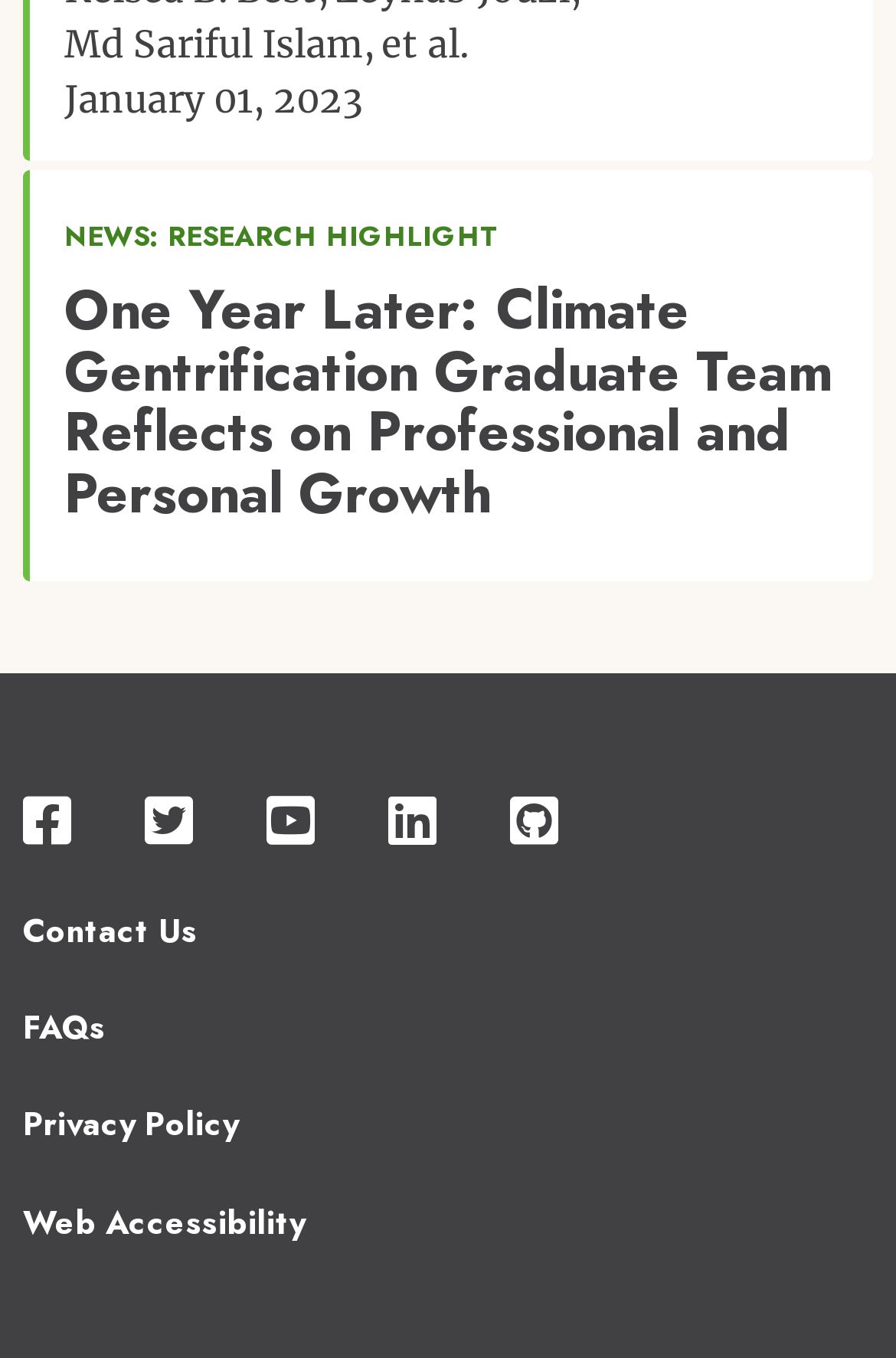Who is the author of the article?
Based on the image, answer the question with a single word or brief phrase.

Md Sariful Islam et al.